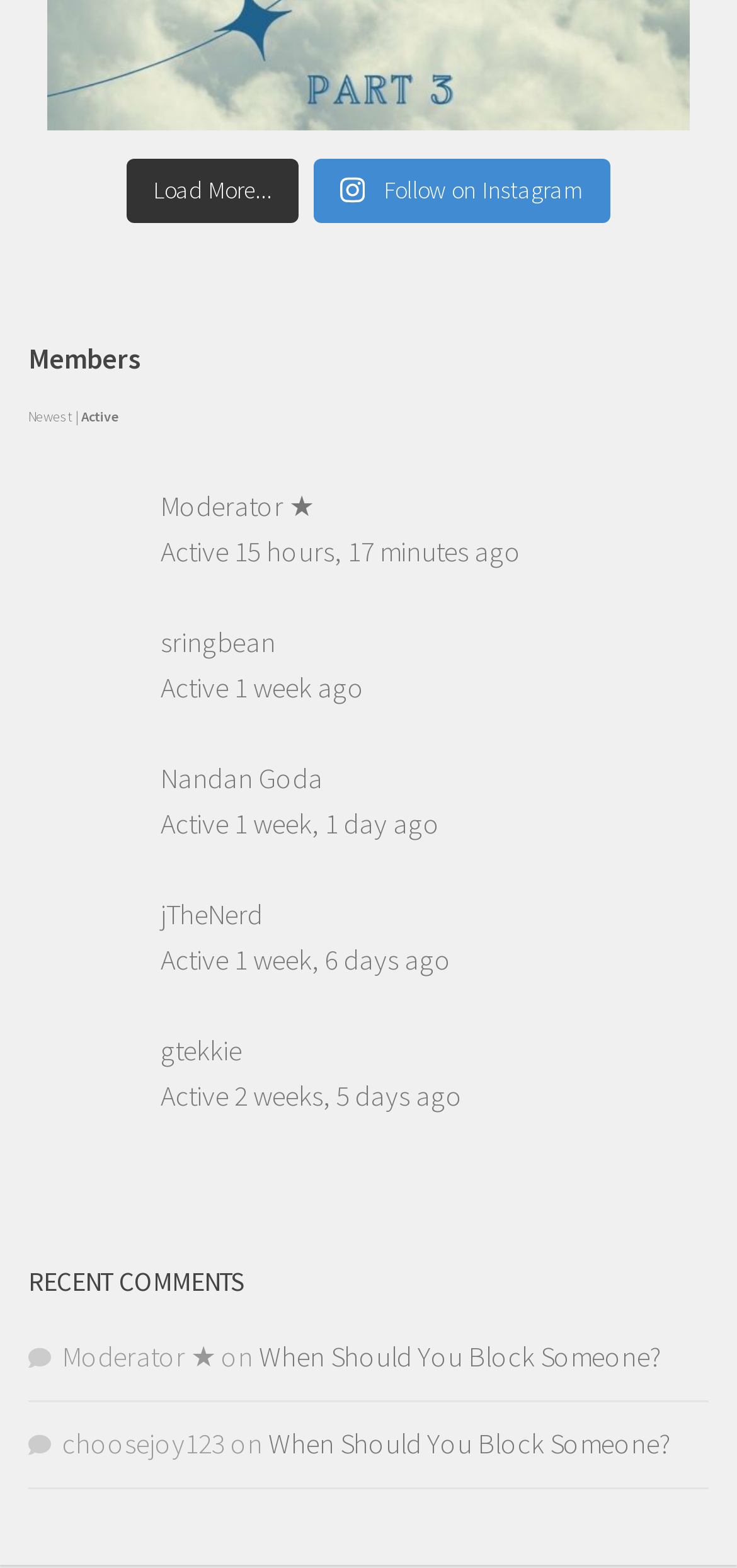What is the category of the first member?
Provide a thorough and detailed answer to the question.

The first member is categorized as a Moderator, which can be inferred from the text 'Moderator ★' next to their profile picture.